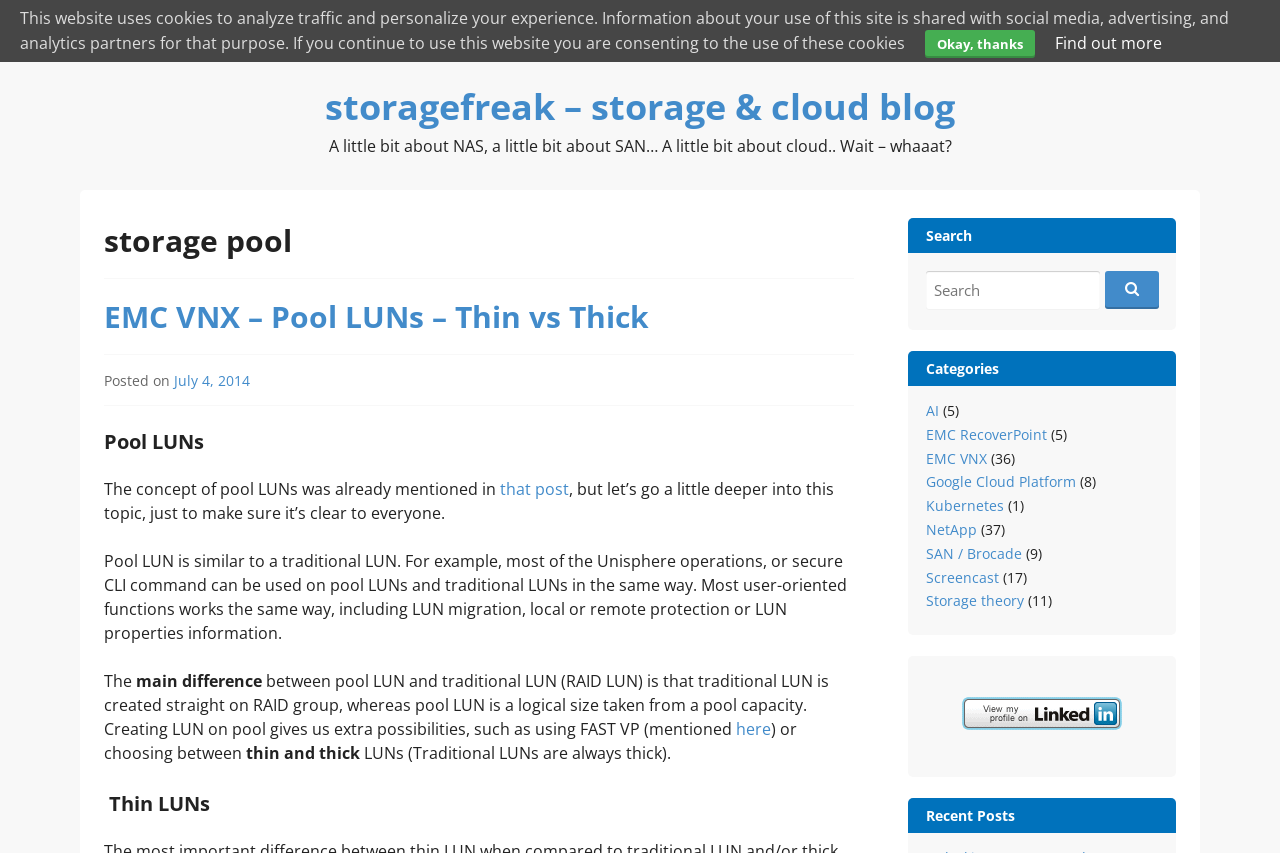Identify the bounding box coordinates of the area you need to click to perform the following instruction: "Click on the Recent Posts section".

[0.709, 0.936, 0.919, 0.977]